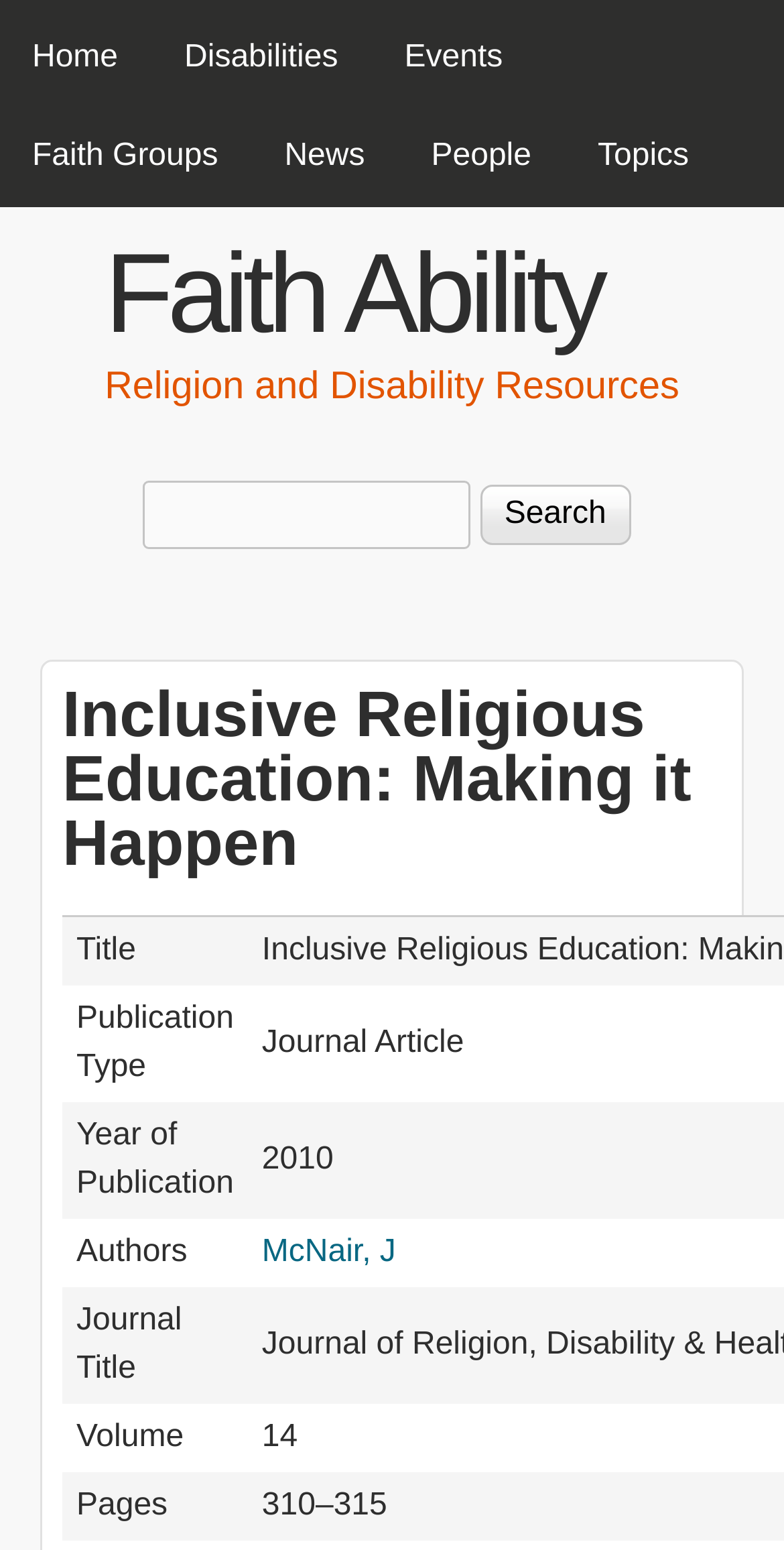Please specify the coordinates of the bounding box for the element that should be clicked to carry out this instruction: "Read about Faith Ability". The coordinates must be four float numbers between 0 and 1, formatted as [left, top, right, bottom].

[0.134, 0.148, 0.768, 0.23]